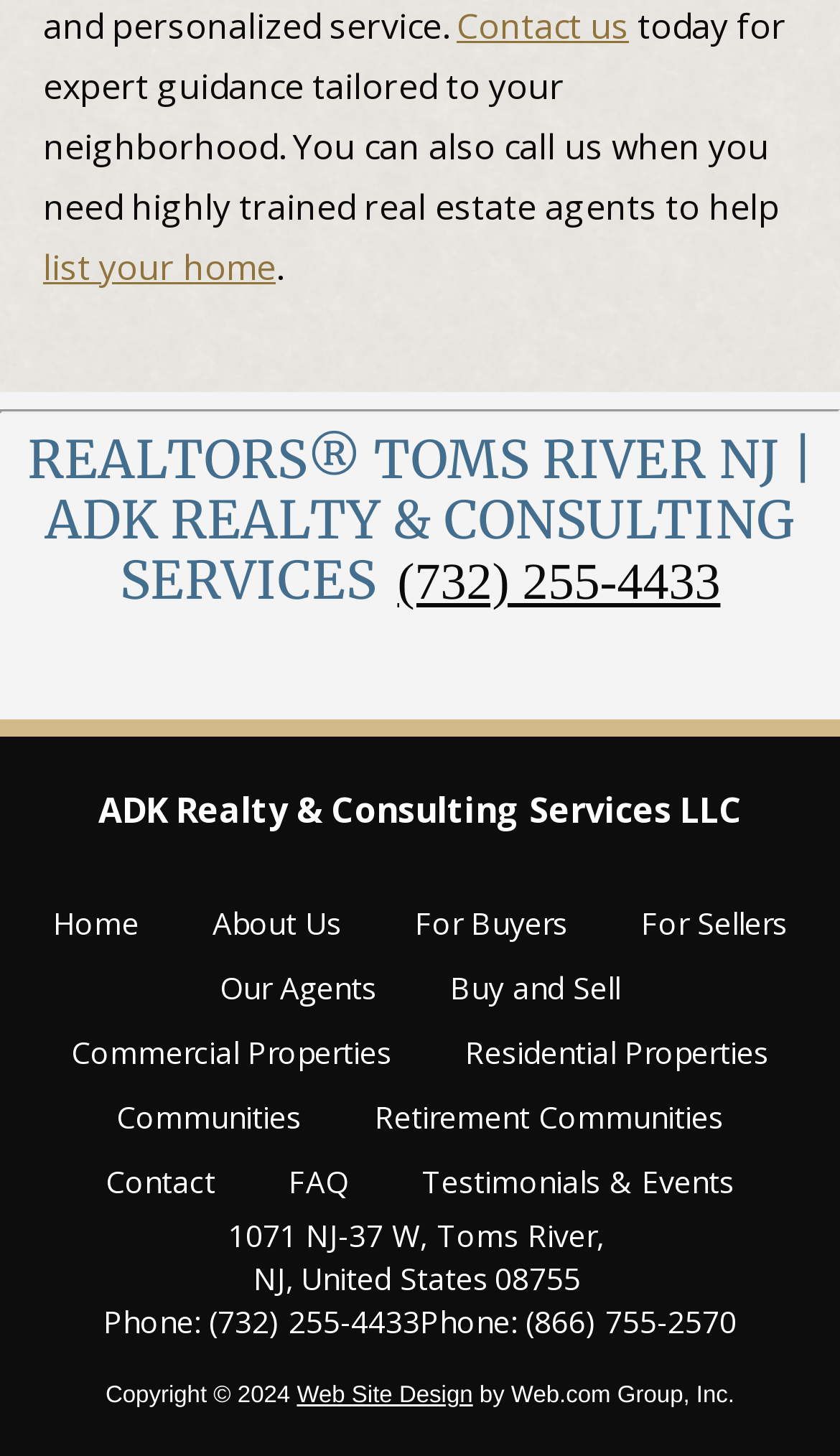Please locate the bounding box coordinates of the region I need to click to follow this instruction: "List your home".

[0.051, 0.167, 0.328, 0.199]